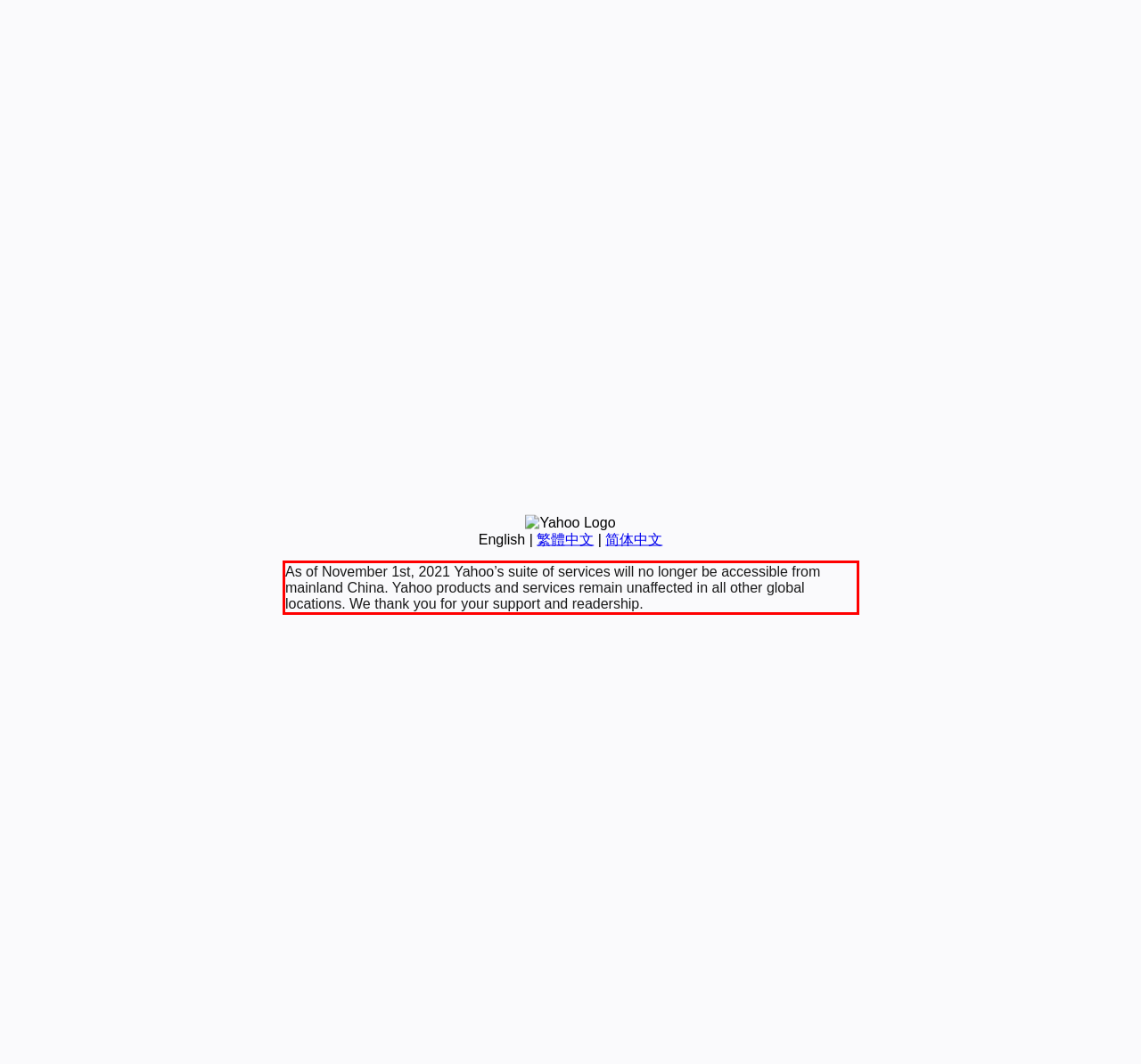Analyze the screenshot of the webpage that features a red bounding box and recognize the text content enclosed within this red bounding box.

As of November 1st, 2021 Yahoo’s suite of services will no longer be accessible from mainland China. Yahoo products and services remain unaffected in all other global locations. We thank you for your support and readership.